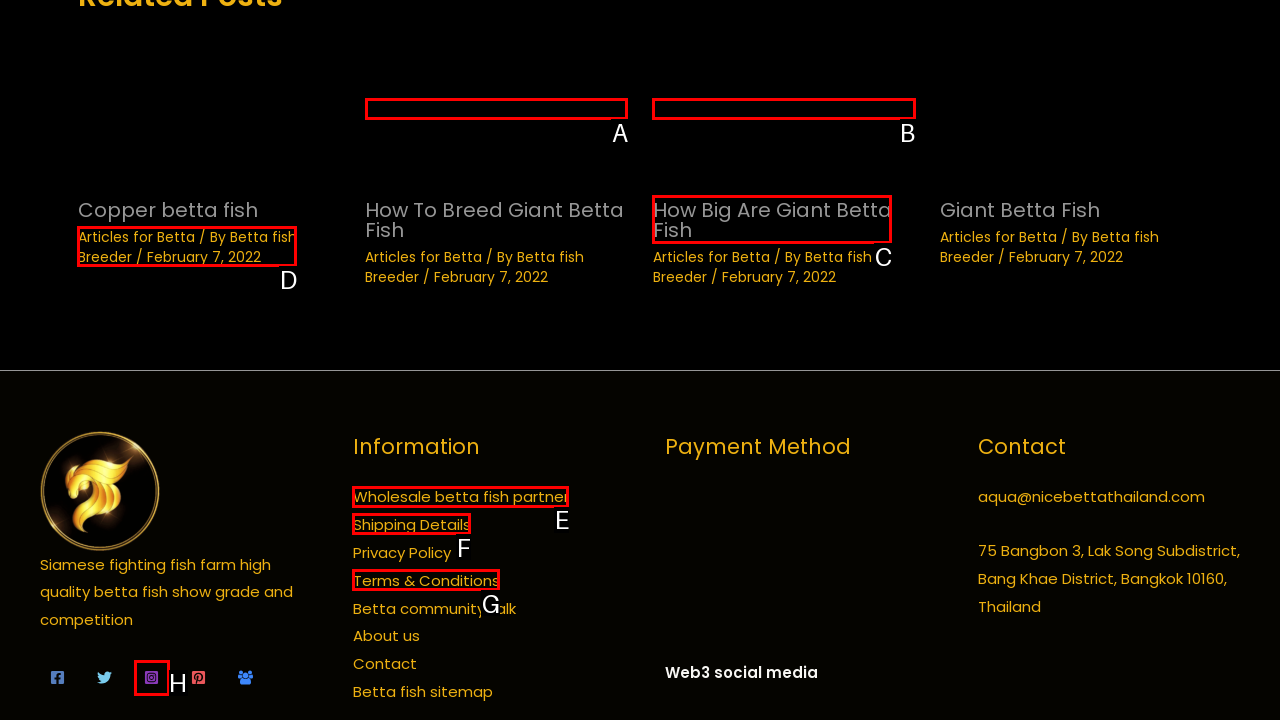Match the description: Wholesale betta fish partner to one of the options shown. Reply with the letter of the best match.

E